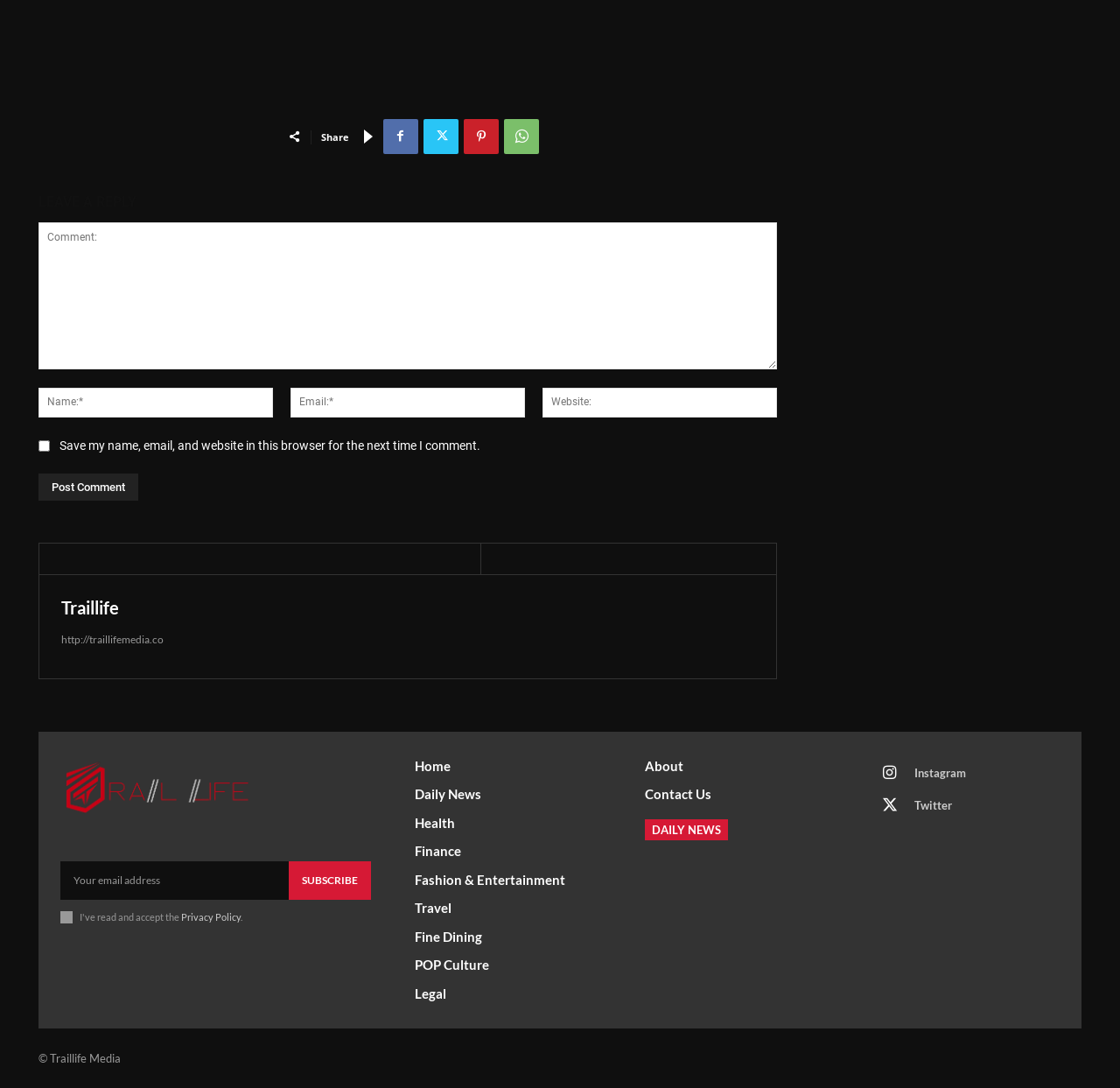Show the bounding box coordinates for the element that needs to be clicked to execute the following instruction: "Contact an expert". Provide the coordinates in the form of four float numbers between 0 and 1, i.e., [left, top, right, bottom].

None